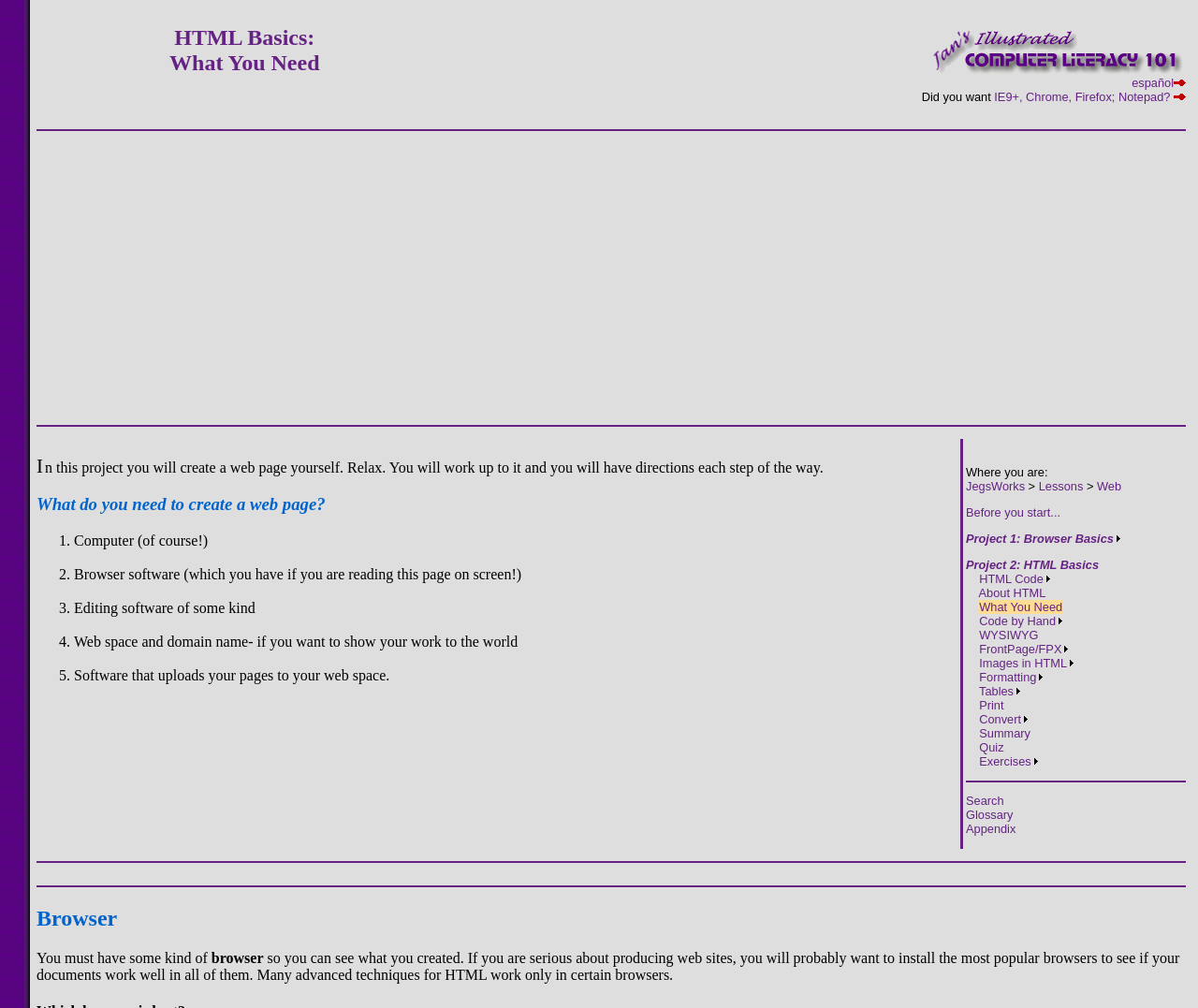What is the title of the lesson?
Look at the image and answer the question using a single word or phrase.

HTML Basics: What You Need